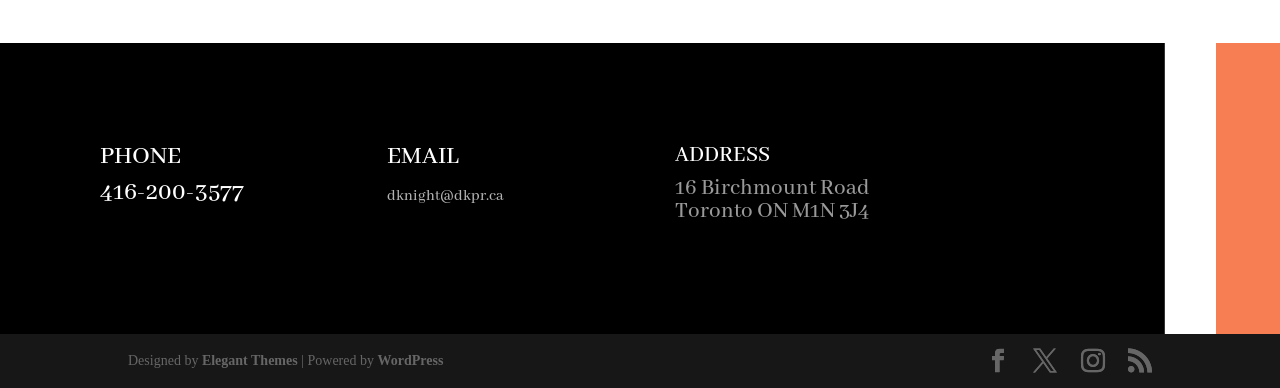What is the platform used to power the website?
Based on the screenshot, answer the question with a single word or phrase.

WordPress